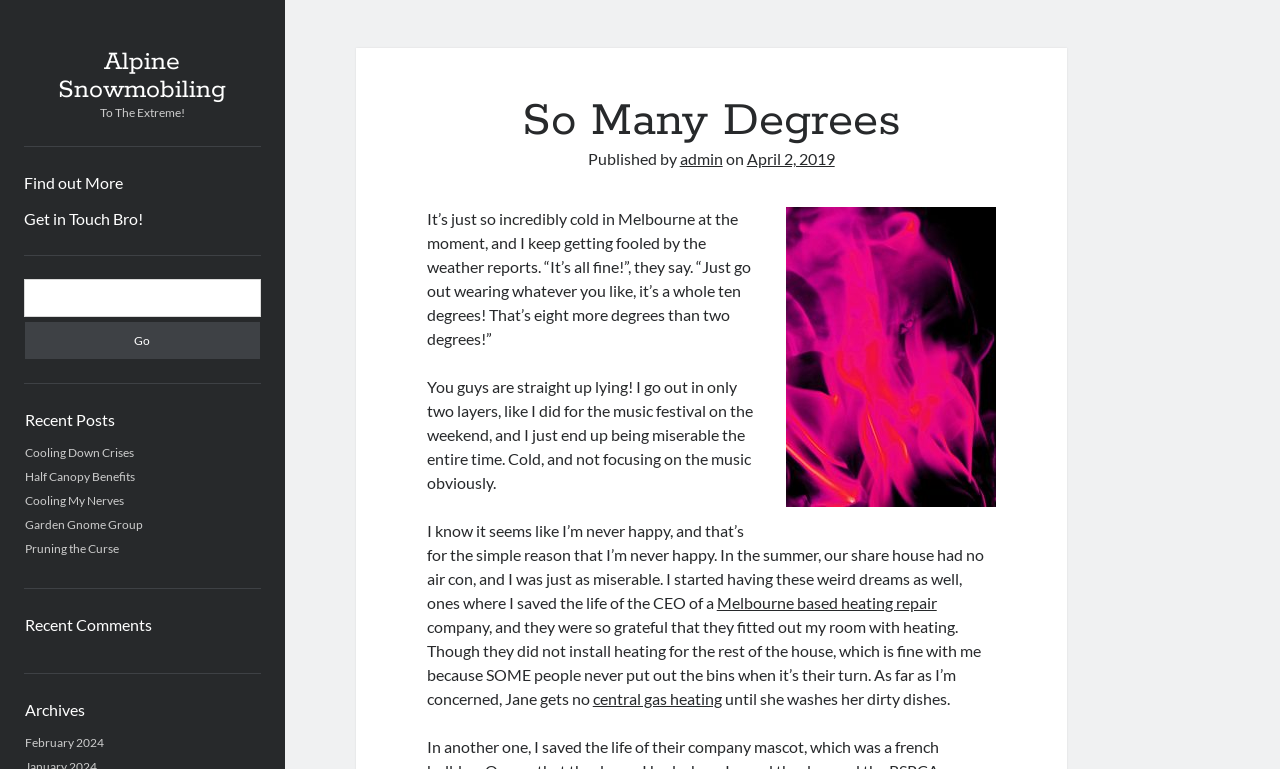Based on the provided description, "admin", find the bounding box of the corresponding UI element in the screenshot.

[0.531, 0.194, 0.565, 0.218]